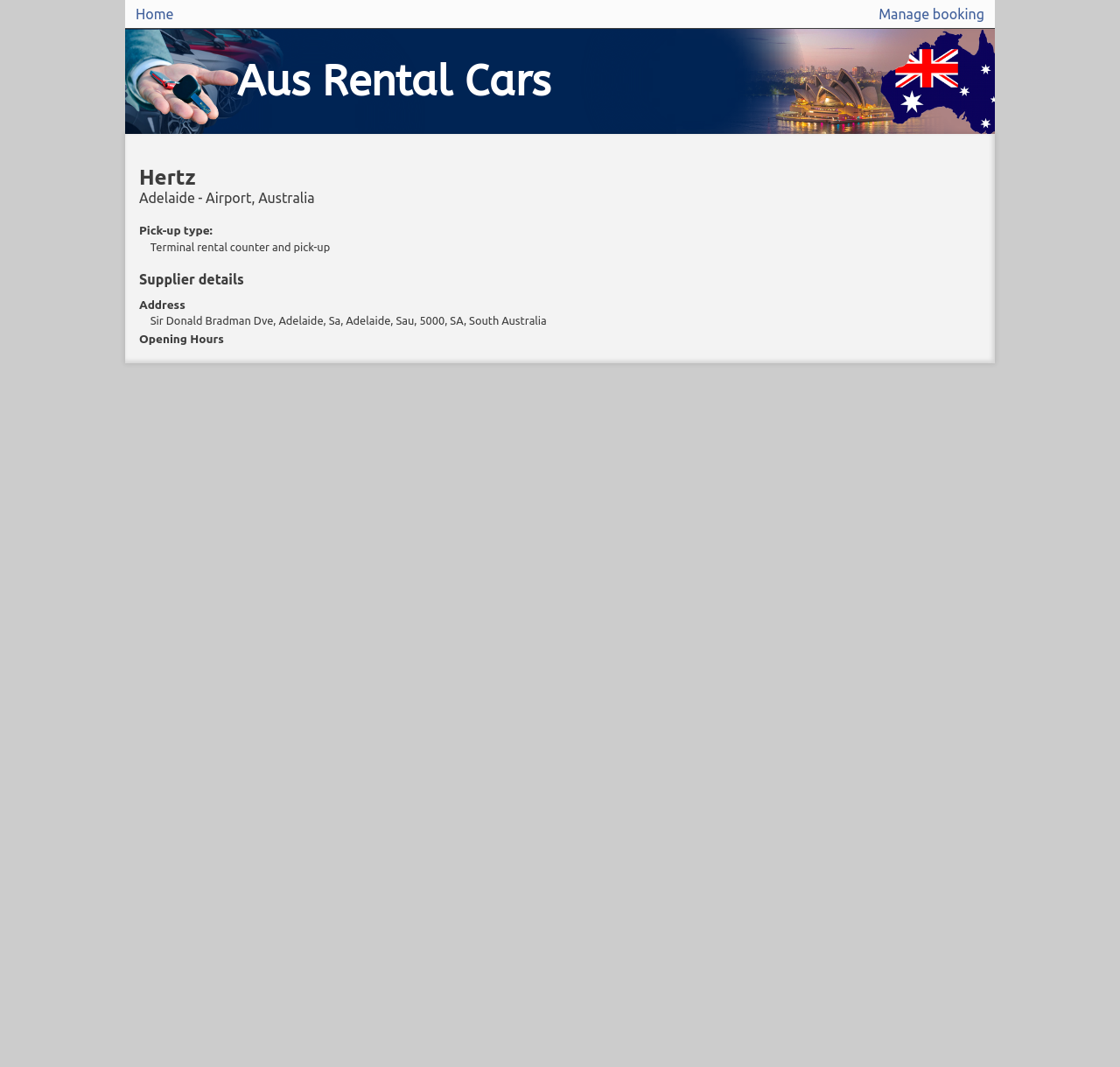Identify the bounding box of the UI component described as: "Aus Rental Cars".

[0.112, 0.027, 0.888, 0.126]